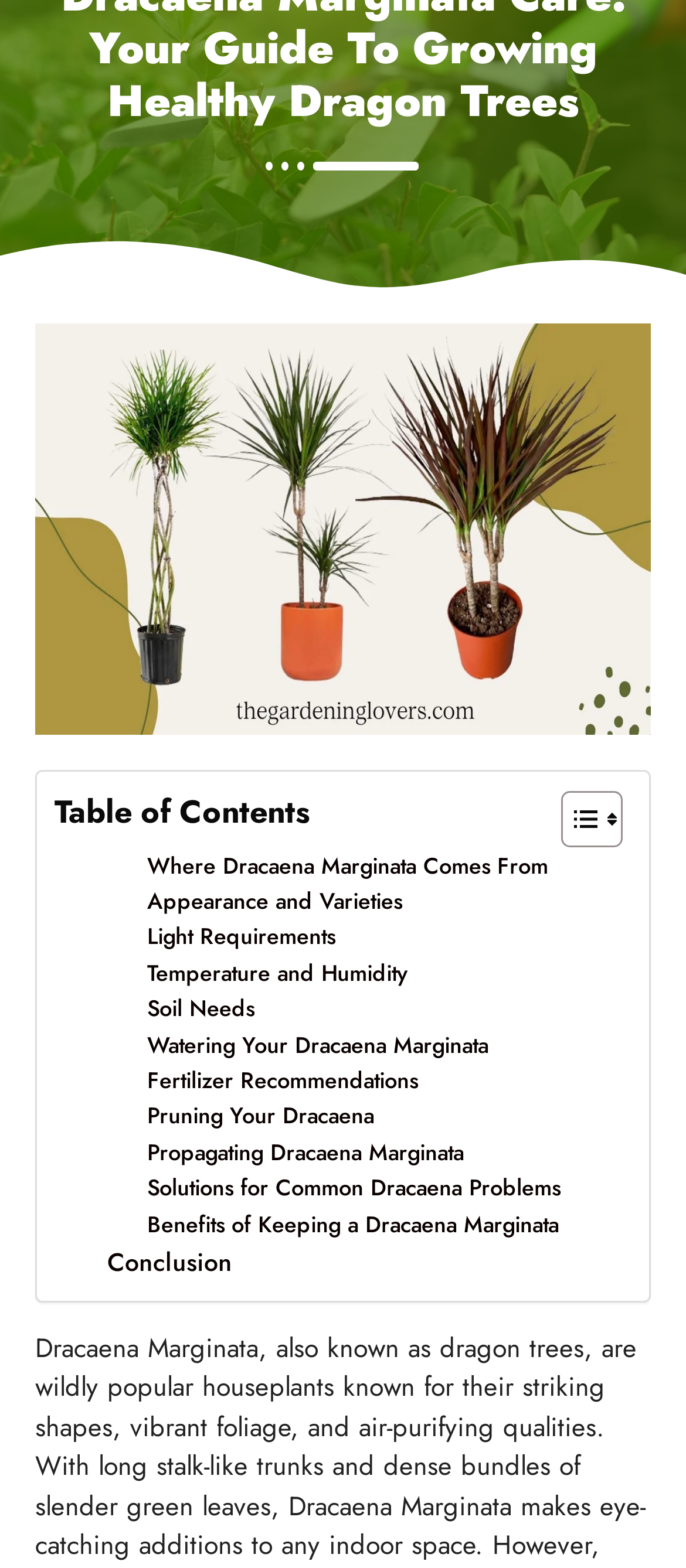Provide the bounding box coordinates of the UI element that matches the description: "Where Dracaena Marginata Comes From".

[0.137, 0.541, 0.799, 0.564]